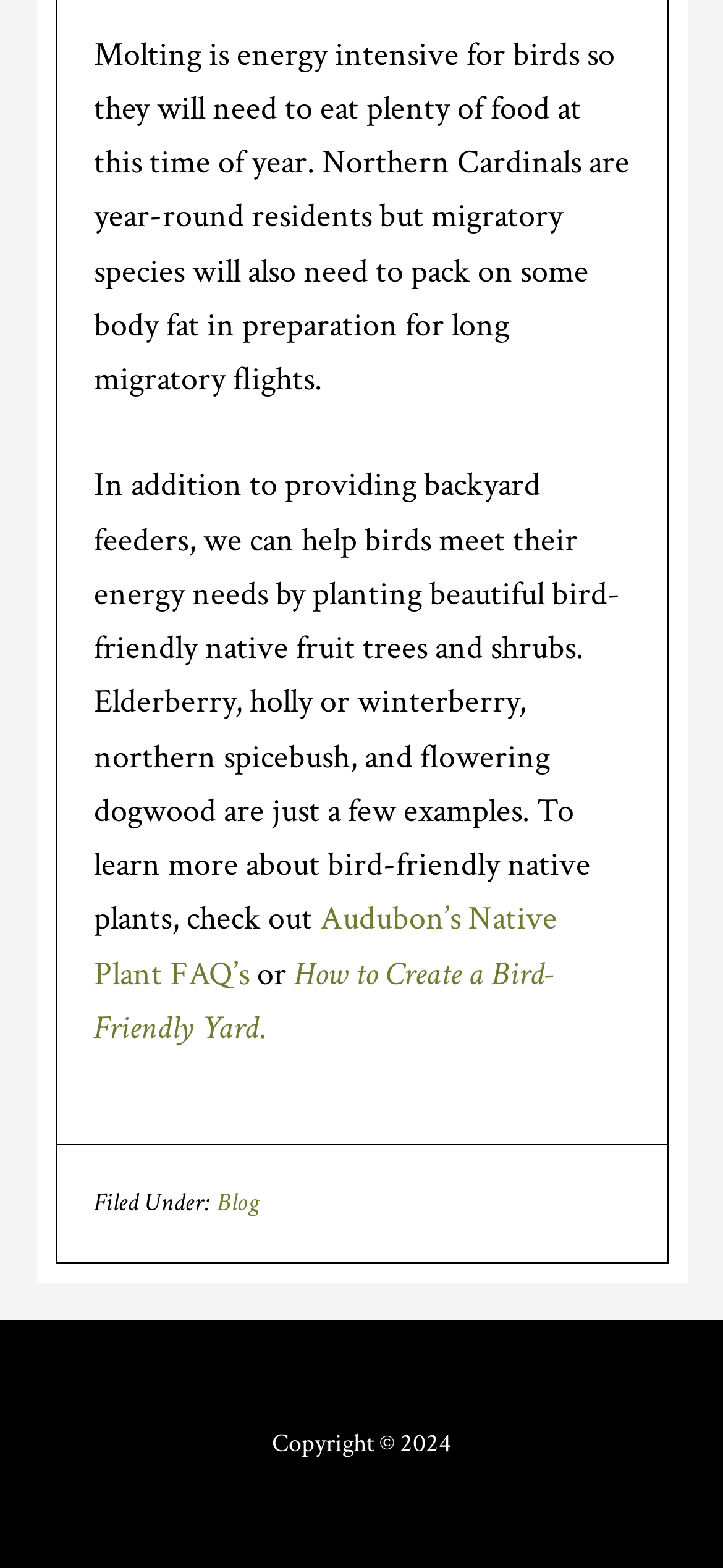Using the given element description, provide the bounding box coordinates (top-left x, top-left y, bottom-right x, bottom-right y) for the corresponding UI element in the screenshot: Blog

[0.299, 0.757, 0.358, 0.778]